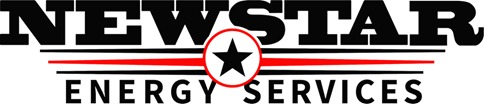Answer with a single word or phrase: 
What is the font style of 'NEW STAR'?

Bold